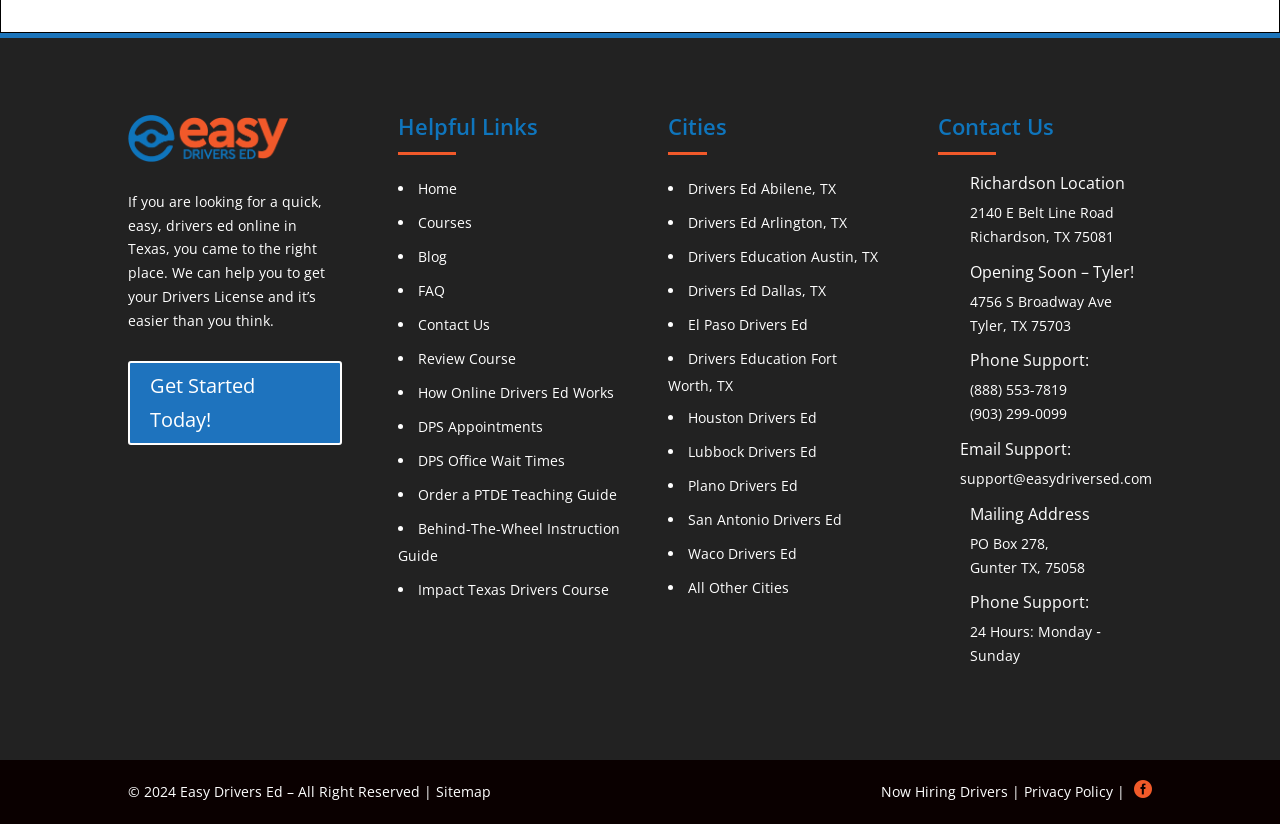How many cities are listed for drivers ed courses?
Provide a well-explained and detailed answer to the question.

There are 12 cities listed for drivers ed courses, including Abilene, Arlington, Austin, Dallas, El Paso, Fort Worth, Houston, Lubbock, Plano, San Antonio, and Waco, with an additional option for 'All Other Cities'.